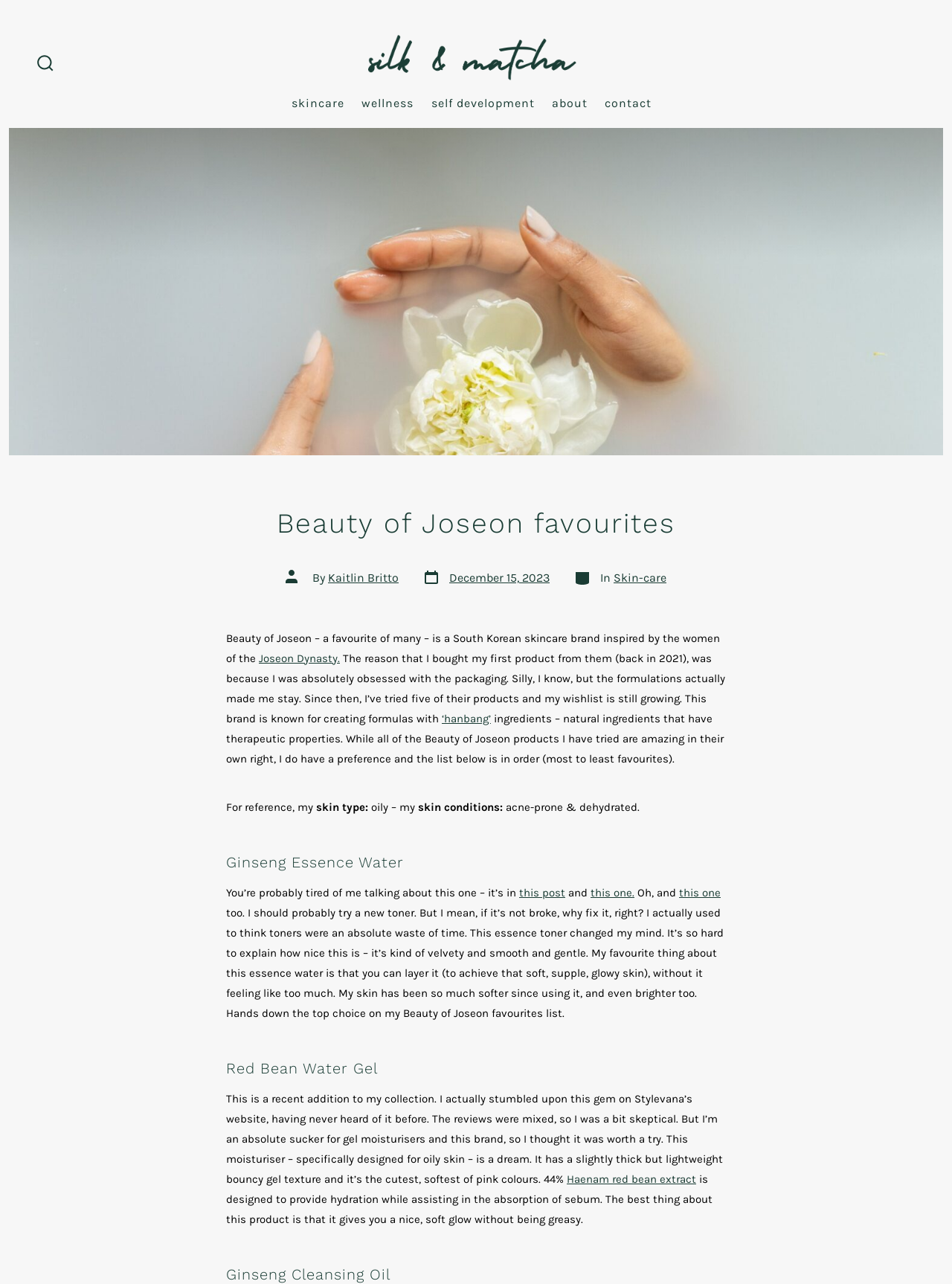Given the description of the UI element: "alt="Silk & Matcha"", predict the bounding box coordinates in the form of [left, top, right, bottom], with each value being a float between 0 and 1.

[0.378, 0.011, 0.612, 0.065]